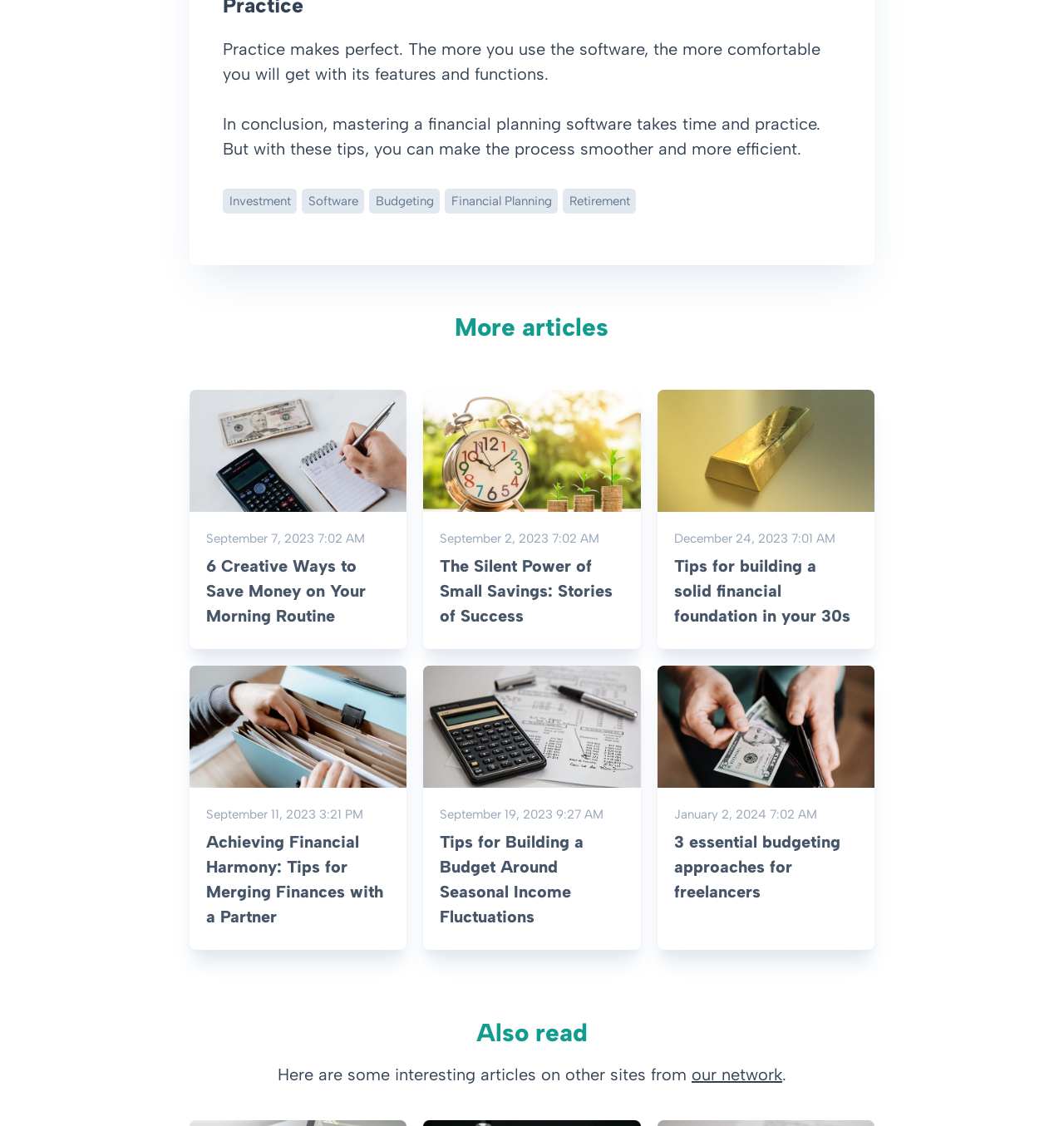Based on the image, provide a detailed and complete answer to the question: 
What is the purpose of the 'Also read' section?

The 'Also read' section appears to be suggesting related articles from other sites in the network, as indicated by the static text 'Here are some interesting articles on other sites from our network'.